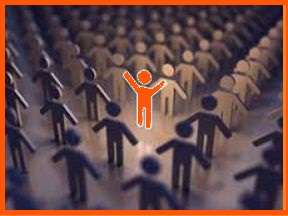What do the dark figures represent?
Provide a well-explained and detailed answer to the question.

The dark figures in the background represent the crowd because the caption states 'a backdrop populated with numerous dark figures representing the crowd', implying that these figures symbolize the masses or the ordinary, in contrast to the standout figure.